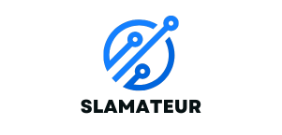Detail every significant feature and component of the image.

The image showcases the logo of "Slamateur," a modern and dynamic brand depicted with a sleek design. The logo features a stylized emblem that combines circular elements and lines, suggesting motion and innovation, with a color scheme primarily in blue and white. Beneath the emblem, the word "SLAMATEUR" is presented in bold, black lettering, enhancing its visibility and impact. This visual identity reflects a contemporary approach, likely aimed at engaging an audience interested in technology and finance. The overall design conveys a sense of professionalism and creativity, aligning with the brand's focus on digital currency discussions and financial trends.